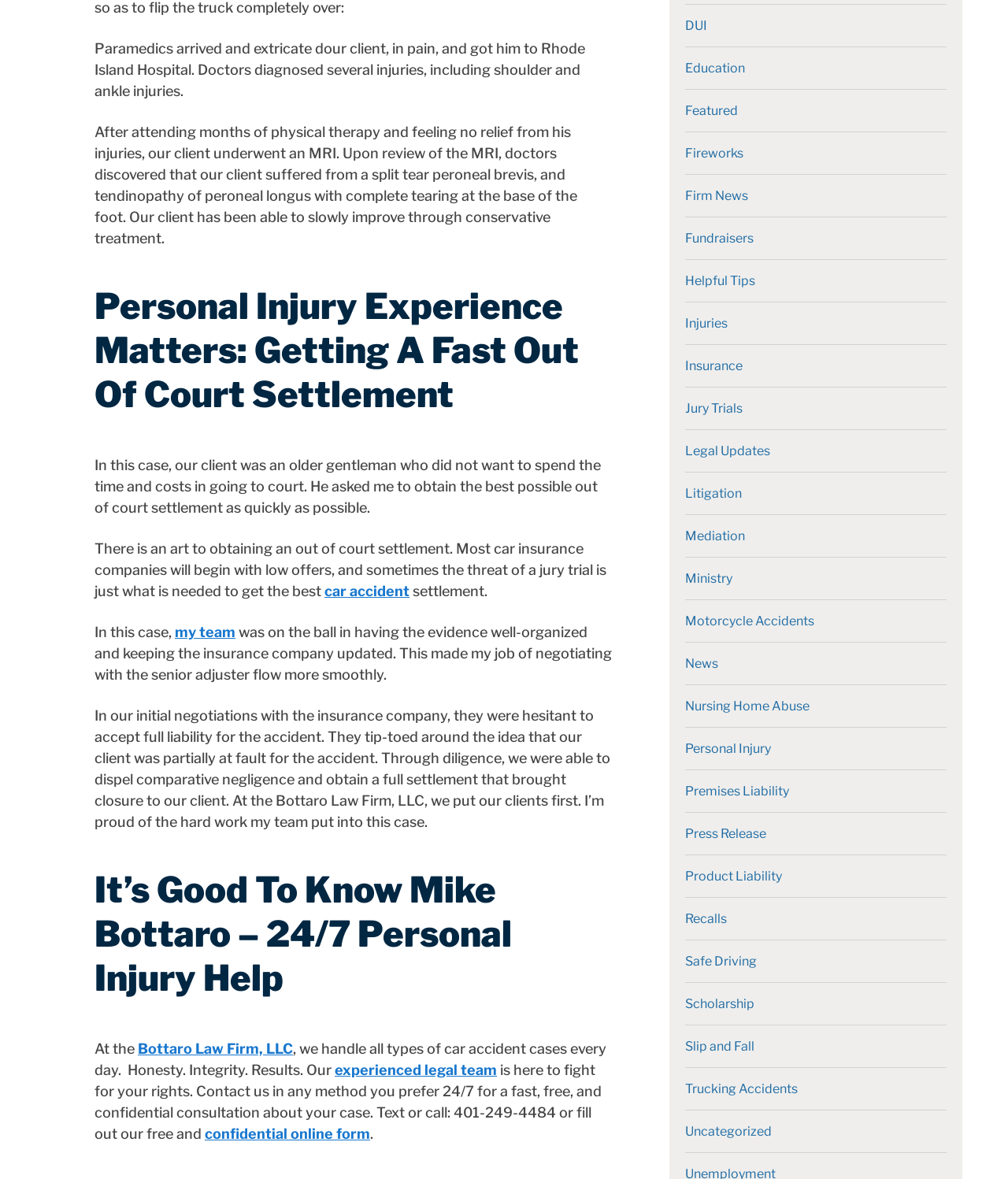Please indicate the bounding box coordinates for the clickable area to complete the following task: "Visit 'Bottaro Law Firm, LLC' website". The coordinates should be specified as four float numbers between 0 and 1, i.e., [left, top, right, bottom].

[0.137, 0.882, 0.291, 0.896]